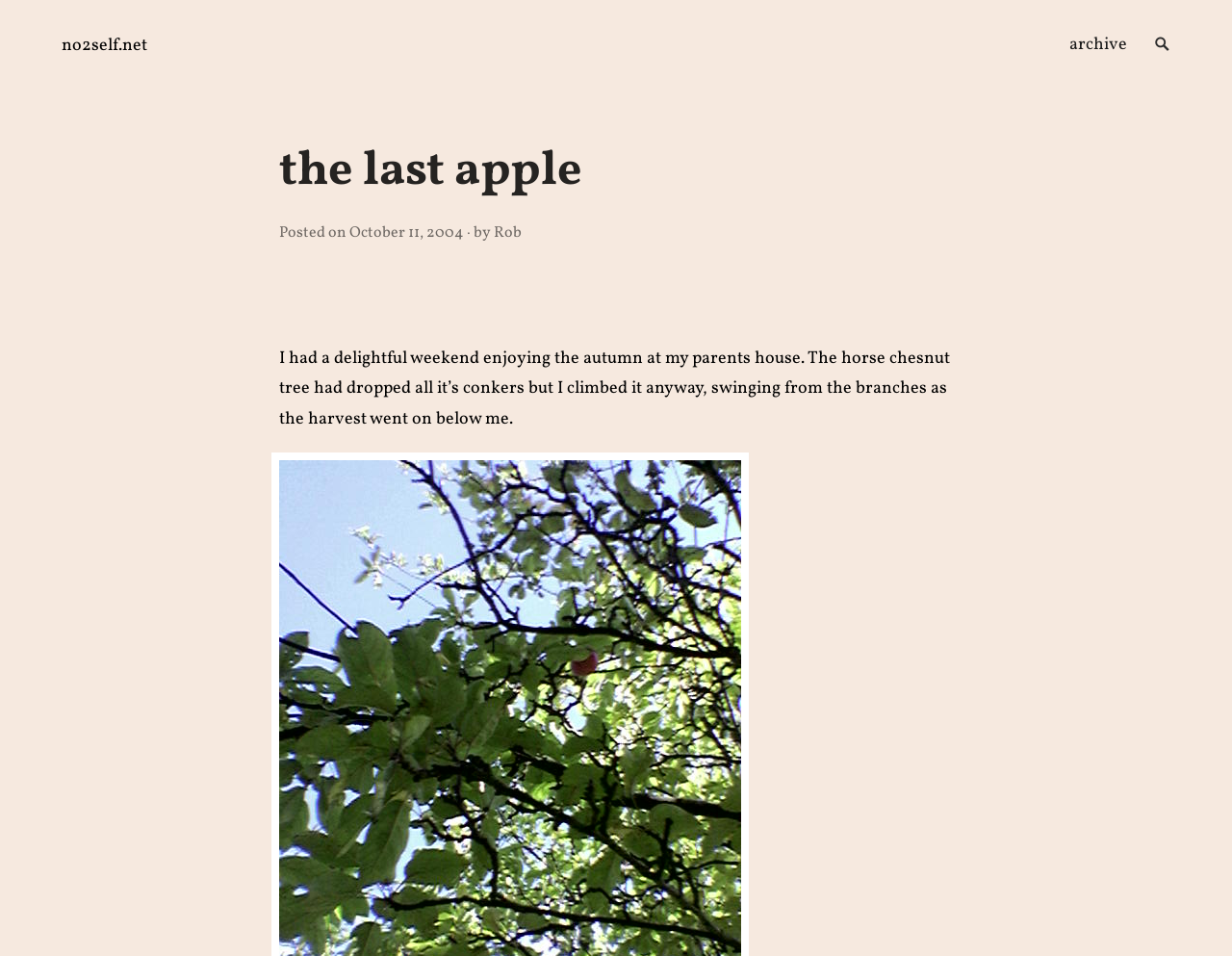Who is the author of the post?
Refer to the image and provide a one-word or short phrase answer.

Rob